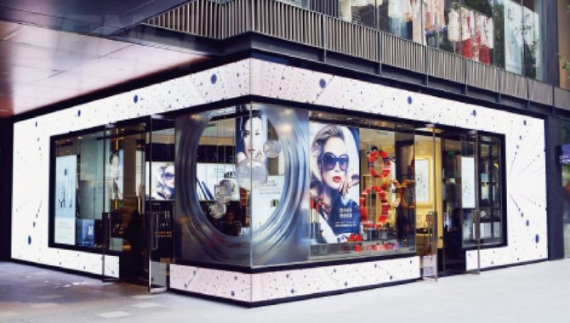Use a single word or phrase to answer the question:
What type of product is being advertised?

Fashion or beauty